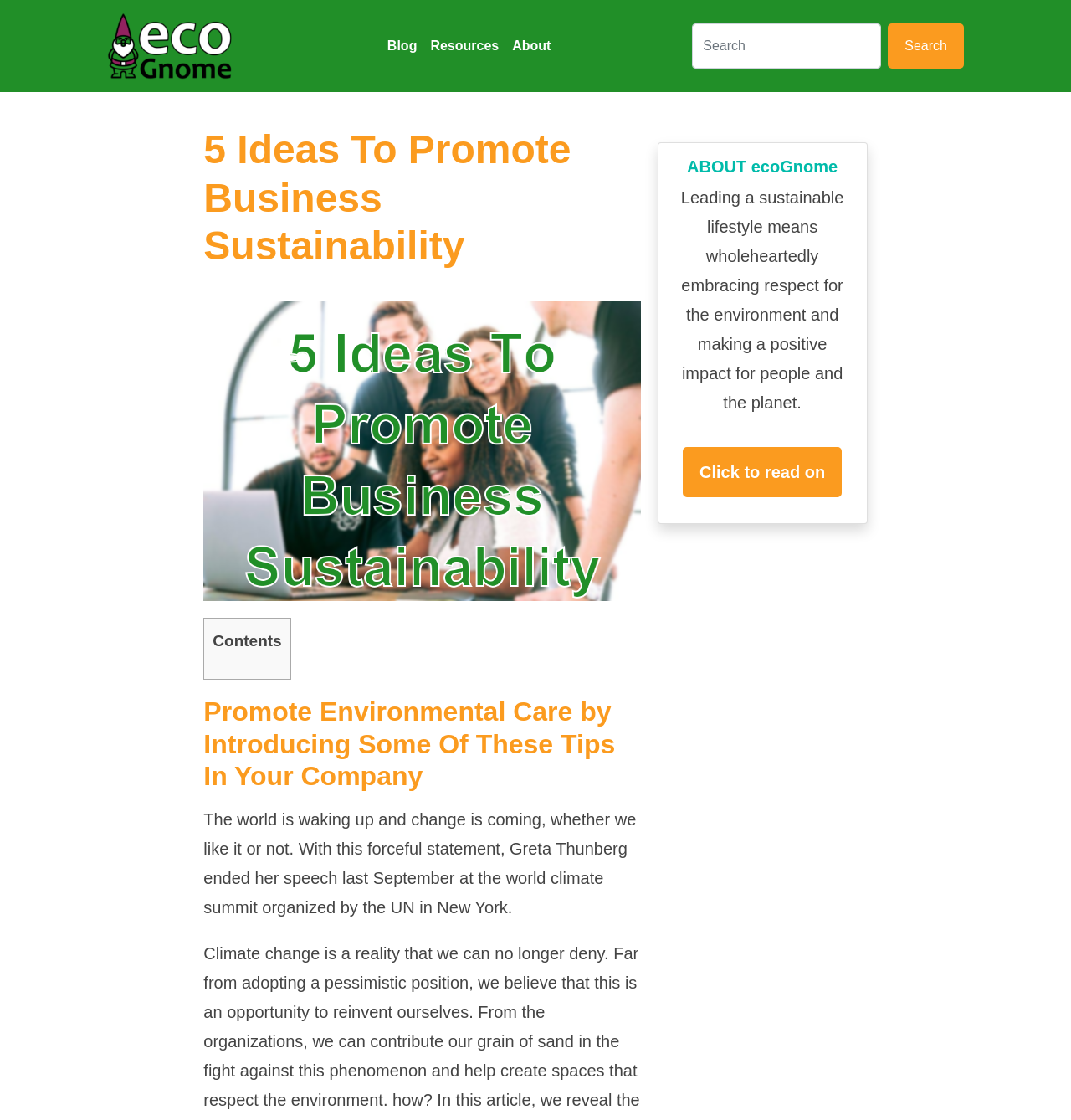What is the topic of the article?
Look at the image and respond with a one-word or short-phrase answer.

Business Sustainability